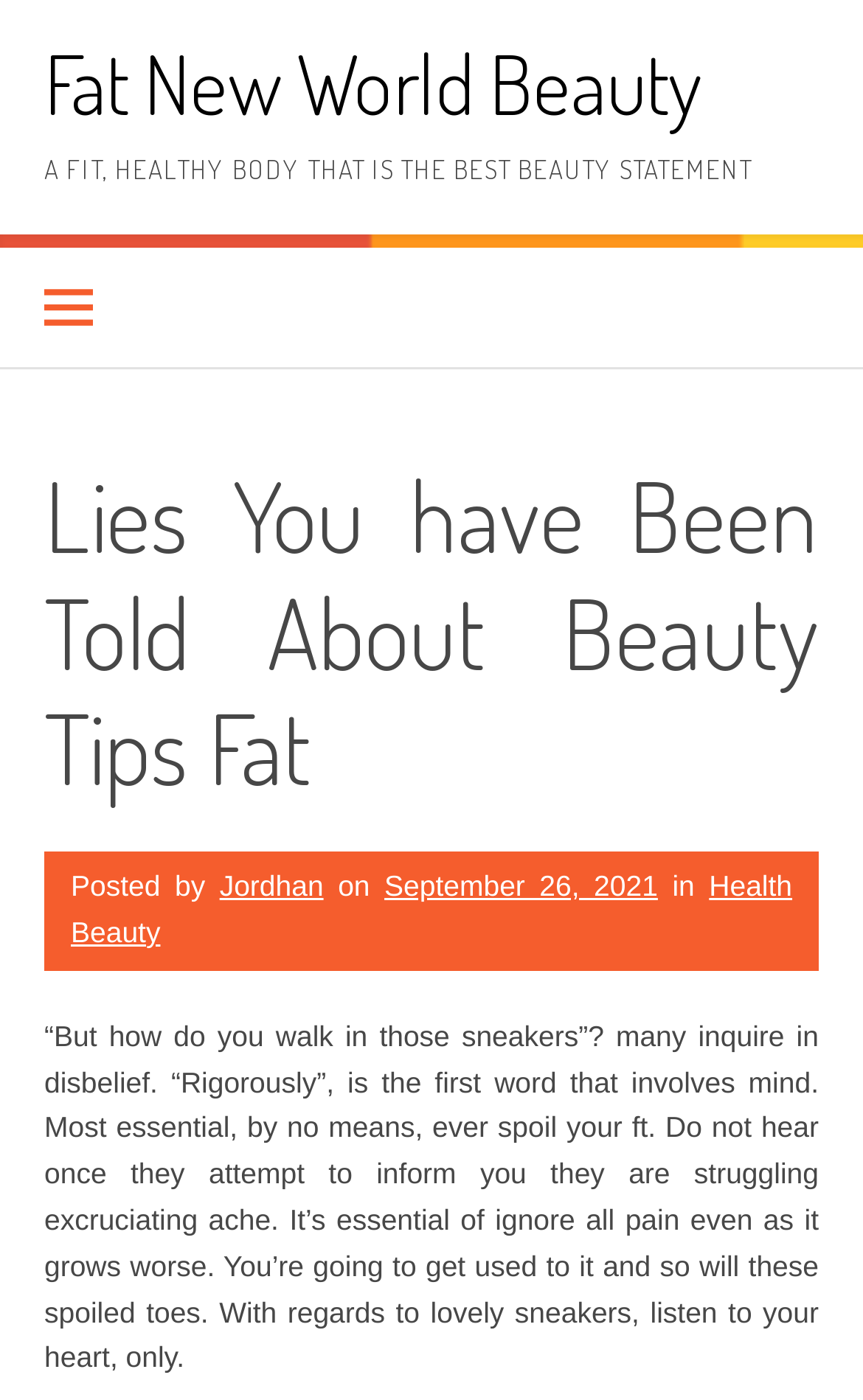Generate a detailed explanation of the webpage's features and information.

The webpage appears to be a blog post or article about beauty tips, specifically debunking common myths about beauty and fat. At the top of the page, there is a link to "Fat New World Beauty" and a heading that reads "A FIT, HEALTHY BODY THAT IS THE BEST BEAUTY STATEMENT". Below this, there is a button with an icon, followed by a header section that contains the title of the article "Lies You have Been Told About Beauty Tips Fat".

In the header section, there is also information about the author, "Jordhan", and the date of publication, "September 26, 2021". The author's name and date are positioned to the right of the title, with the category "Health Beauty" located at the bottom right of the header section.

The main content of the article is a block of text that discusses the importance of ignoring pain and discomfort when wearing beautiful shoes. The text is positioned below the header section and takes up most of the page.